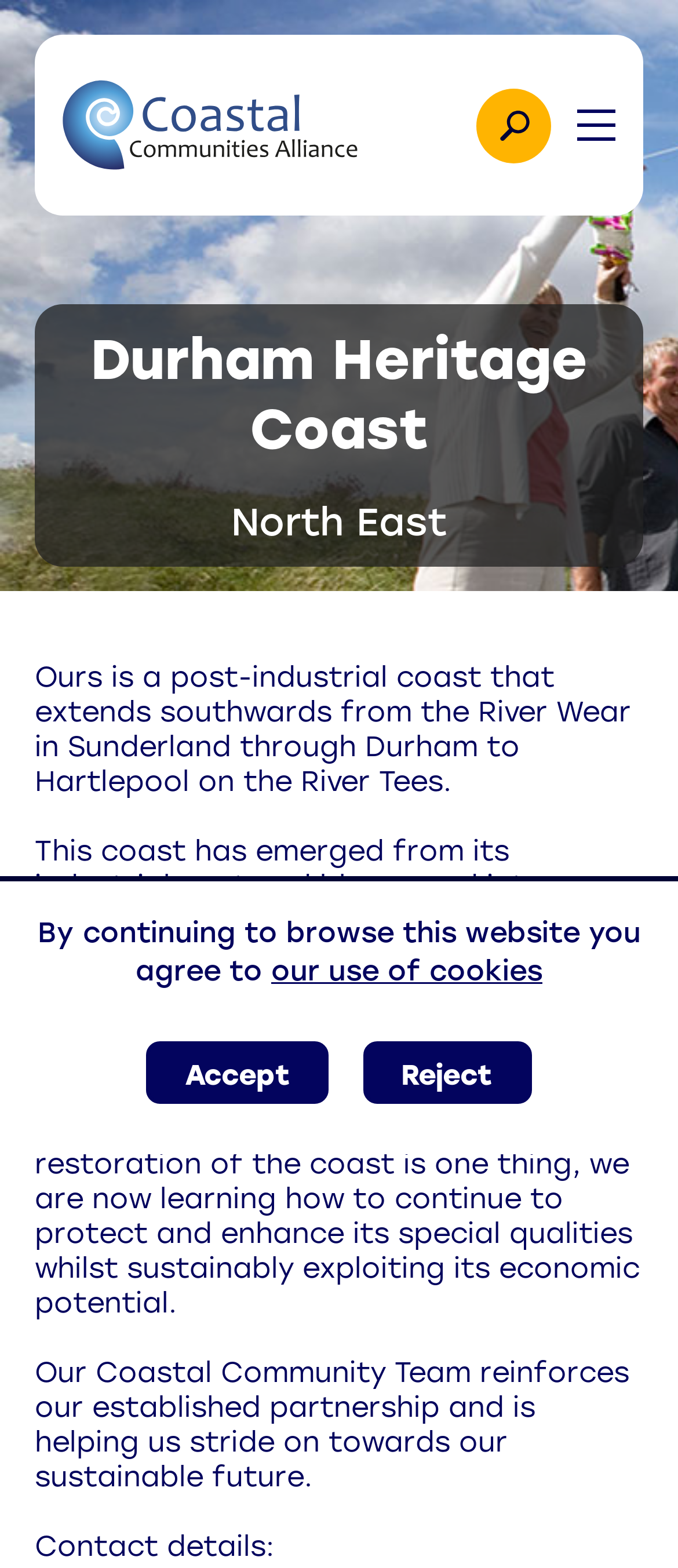Explain the contents of the webpage comprehensively.

The webpage is about Durham Heritage Coast and its Coastal Communities. At the top left, there is a logo of Coastal Communities, which is an image. To the right of the logo, there are two buttons, "Search" and "Menu", positioned horizontally. 

Below the logo and buttons, there is a heading that reads "Durham Heritage Coast", which spans almost the entire width of the page. 

Under the heading, there is a section that describes the Durham Heritage Coast. The text is divided into four paragraphs, each describing the transformation of the coast from its industrial past to its current state, and the efforts to protect and enhance its special qualities. The paragraphs are stacked vertically, with the first paragraph starting from the top left and the subsequent paragraphs following below.

To the right of the first paragraph, there is a text "North East" positioned vertically. 

At the bottom of the page, there is a notice about cookies, which states that by continuing to browse the website, the user agrees to the use of cookies. There are two links, "our use of cookies" and "Accept", and a button "Reject", positioned horizontally.